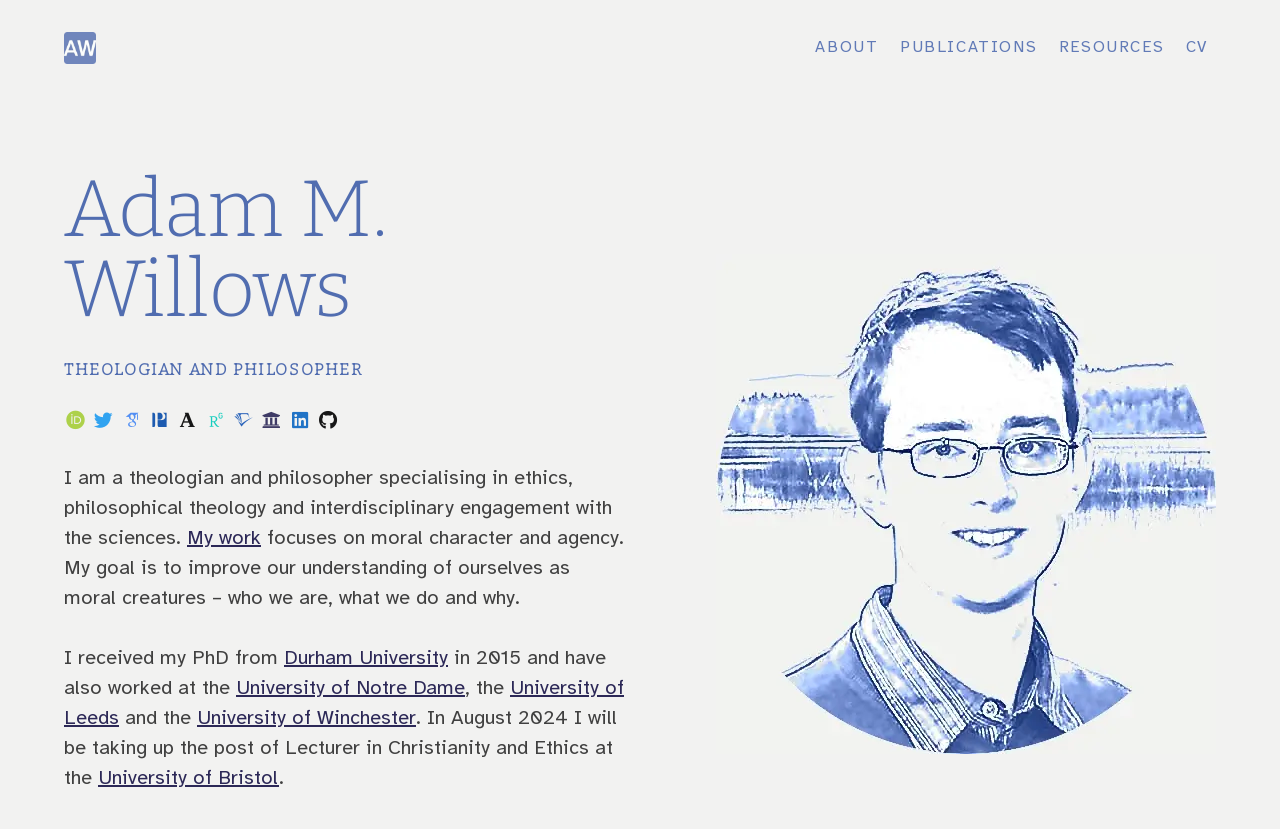What is the focus of Adam M. Willows' work?
Using the information from the image, provide a comprehensive answer to the question.

According to the static text element, Adam M. Willows' work focuses on moral character and agency, aiming to improve our understanding of ourselves as moral creatures.